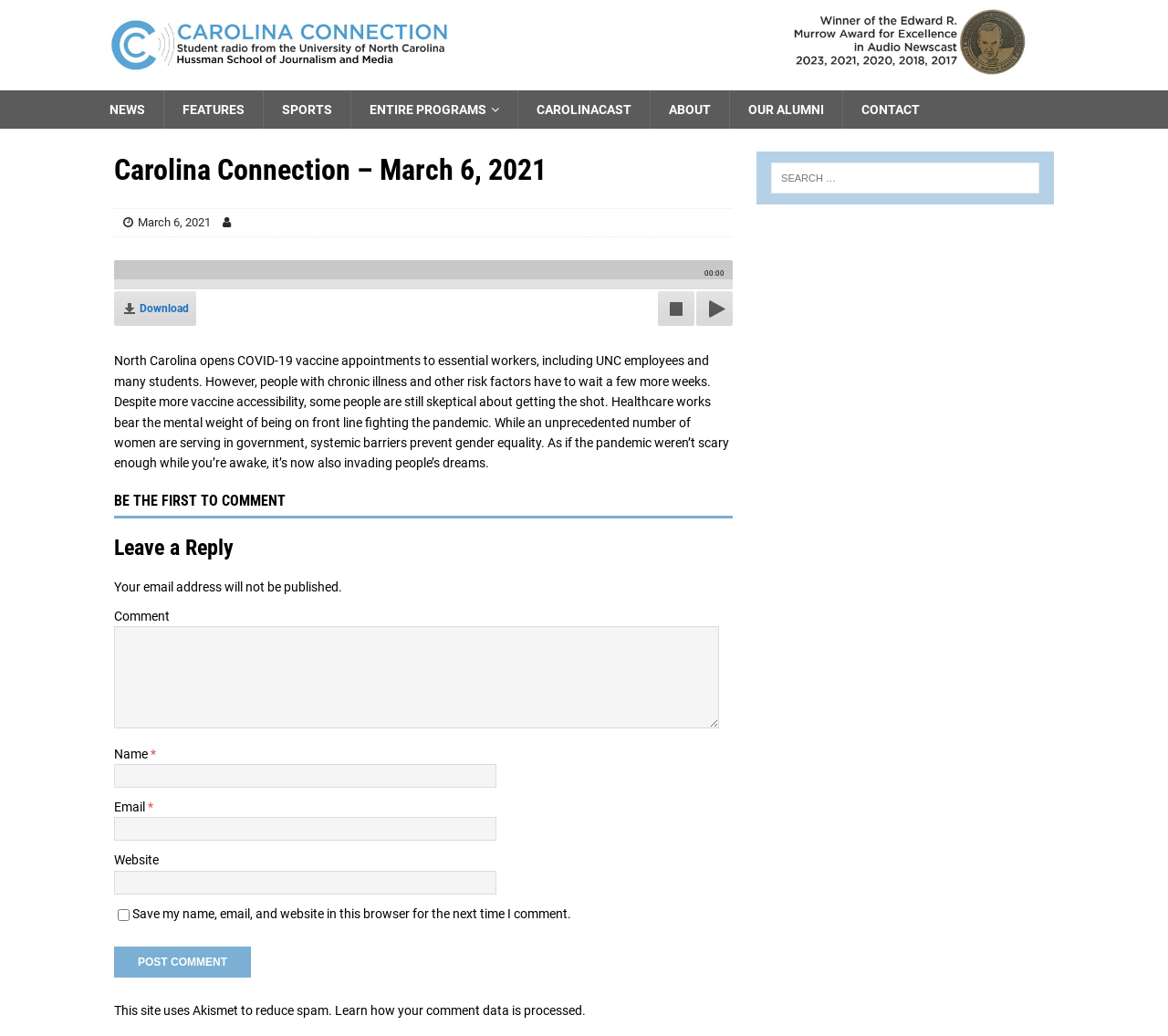Determine the bounding box coordinates of the region that needs to be clicked to achieve the task: "Download the file".

[0.098, 0.281, 0.168, 0.324]